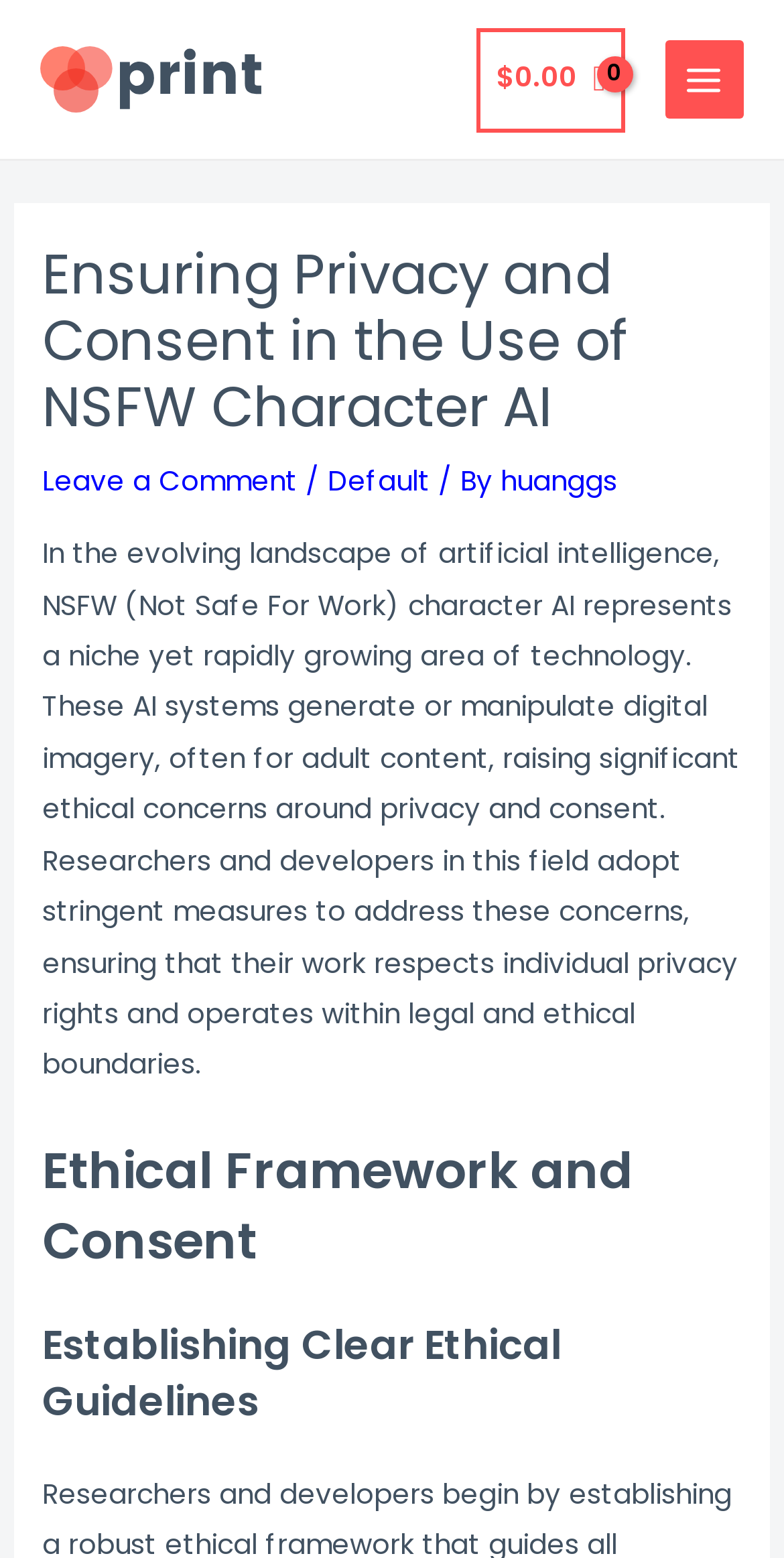What is the current price displayed on the webpage? Look at the image and give a one-word or short phrase answer.

$0.00